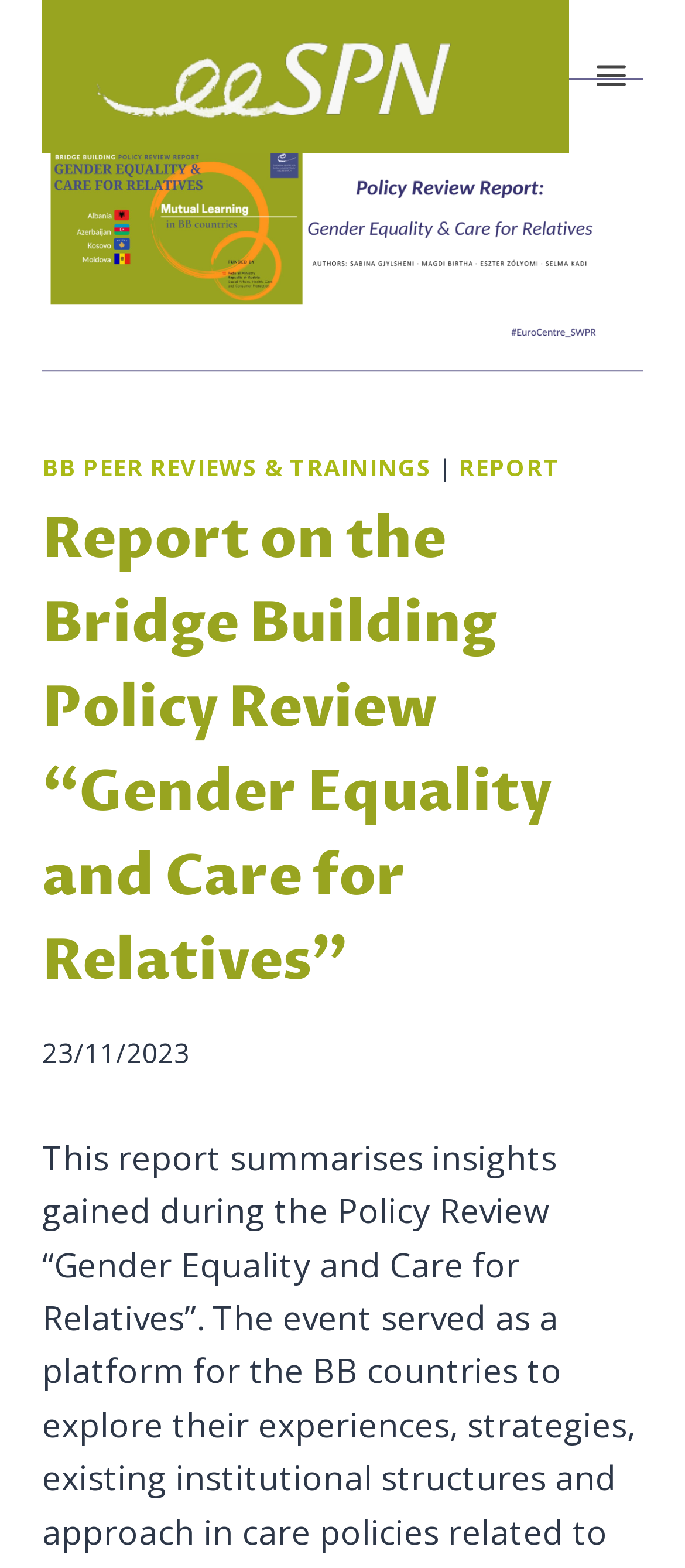Provide your answer in one word or a succinct phrase for the question: 
What is the purpose of the button in the top-right corner?

Open menu